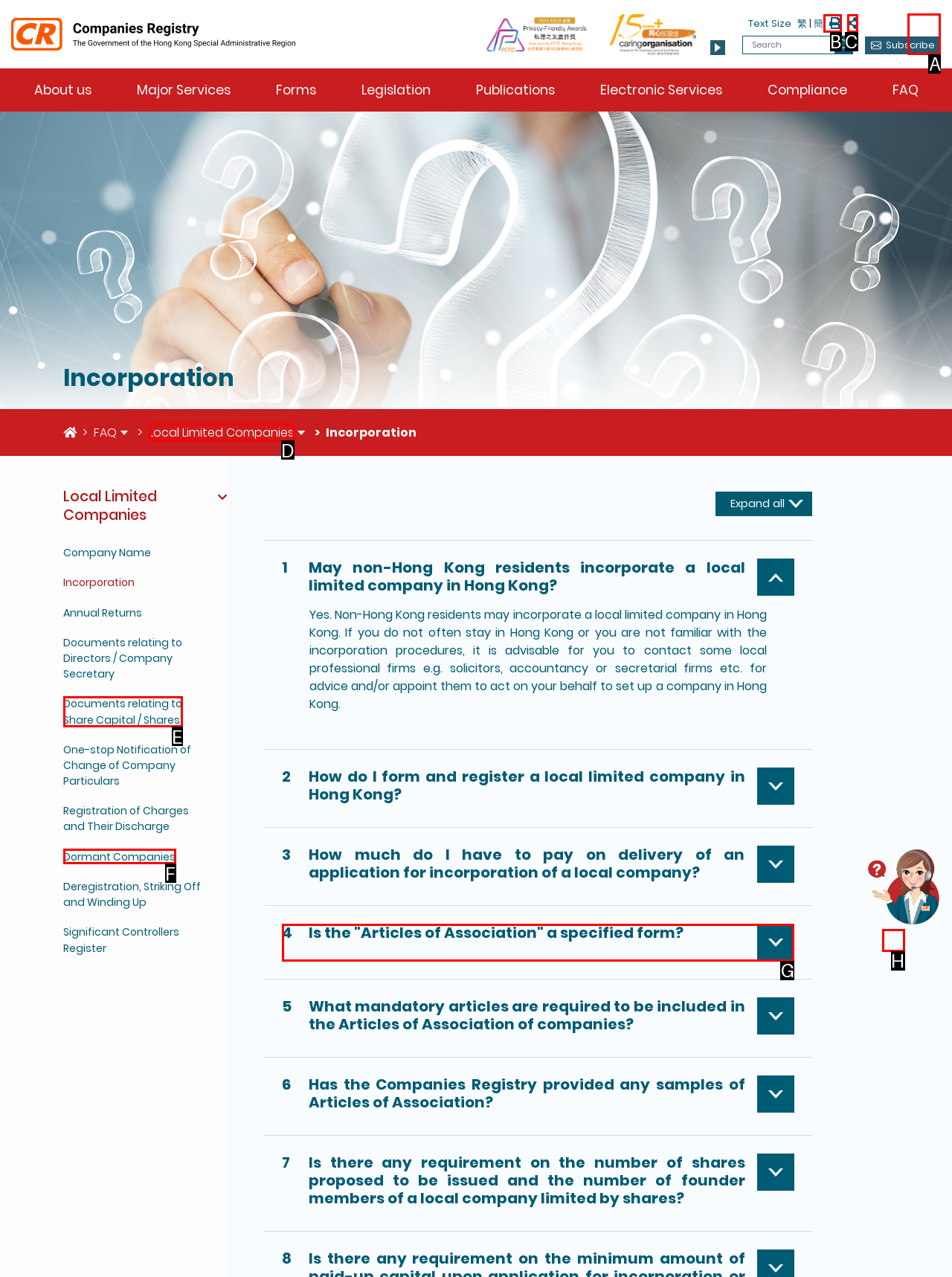Point out the option that needs to be clicked to fulfill the following instruction: Go back to top
Answer with the letter of the appropriate choice from the listed options.

H